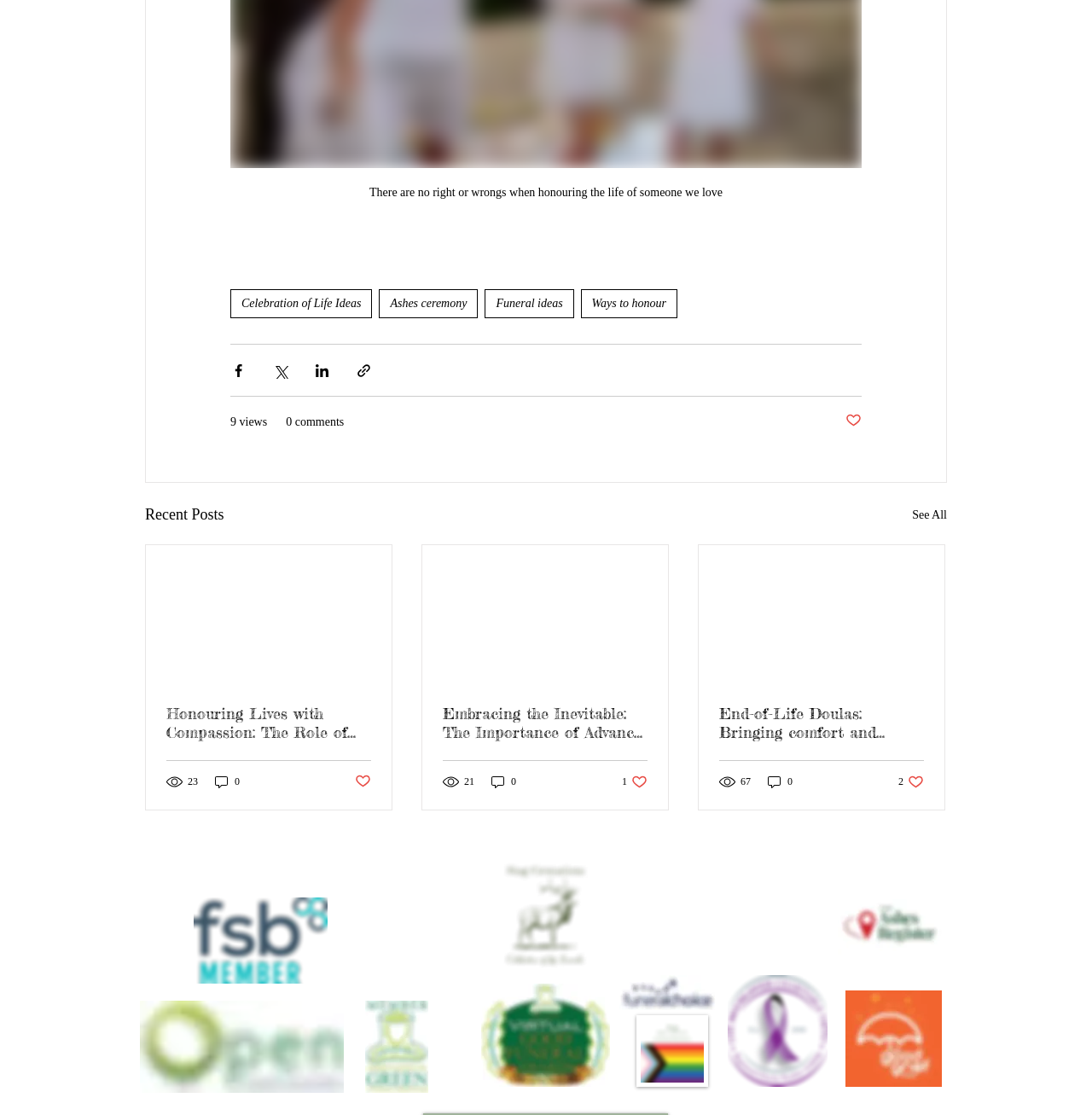Find the bounding box coordinates for the area that must be clicked to perform this action: "Share via Facebook".

[0.211, 0.325, 0.226, 0.339]